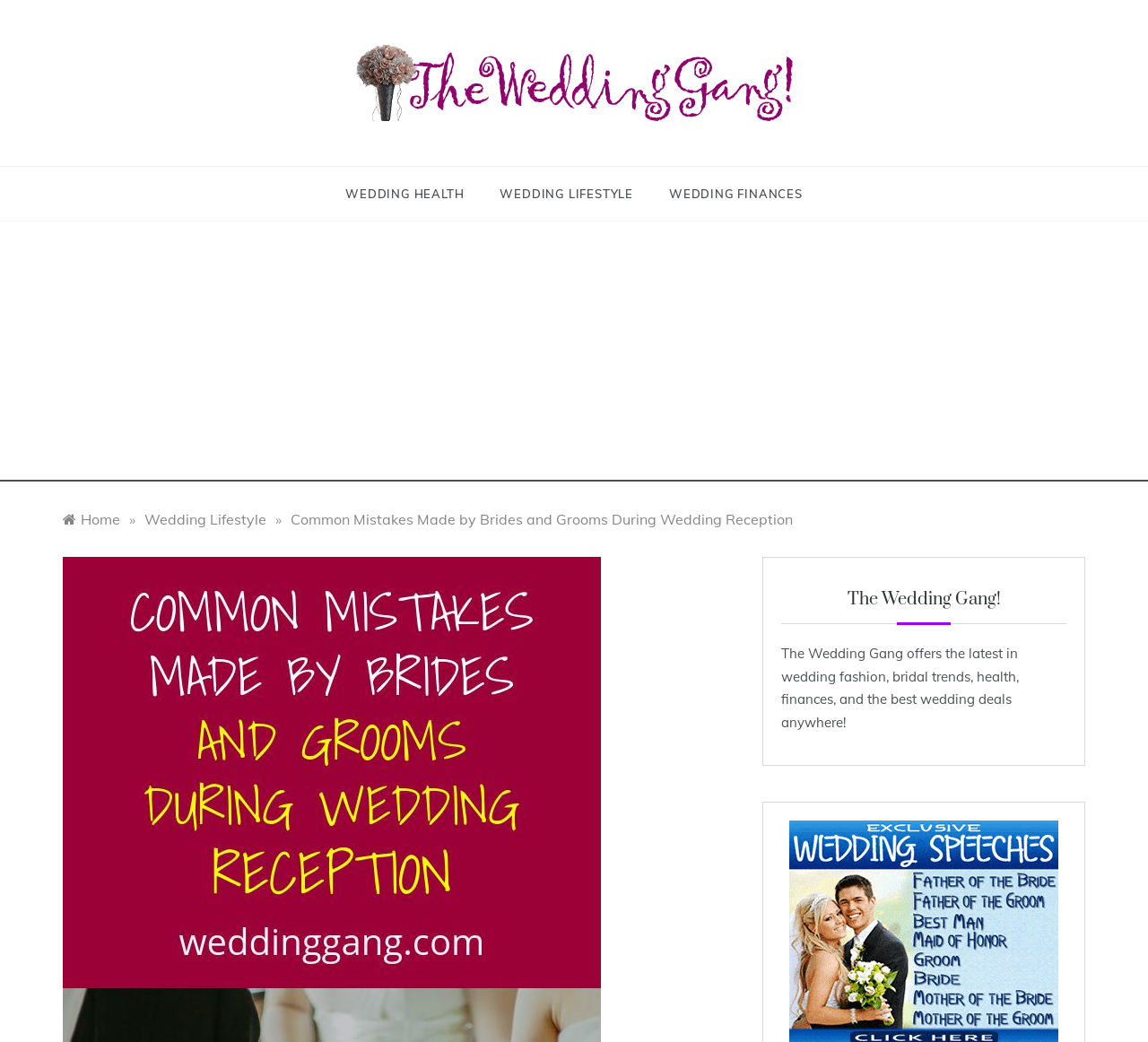Please pinpoint the bounding box coordinates for the region I should click to adhere to this instruction: "Learn more about The Wedding Gang".

[0.68, 0.552, 0.929, 0.599]